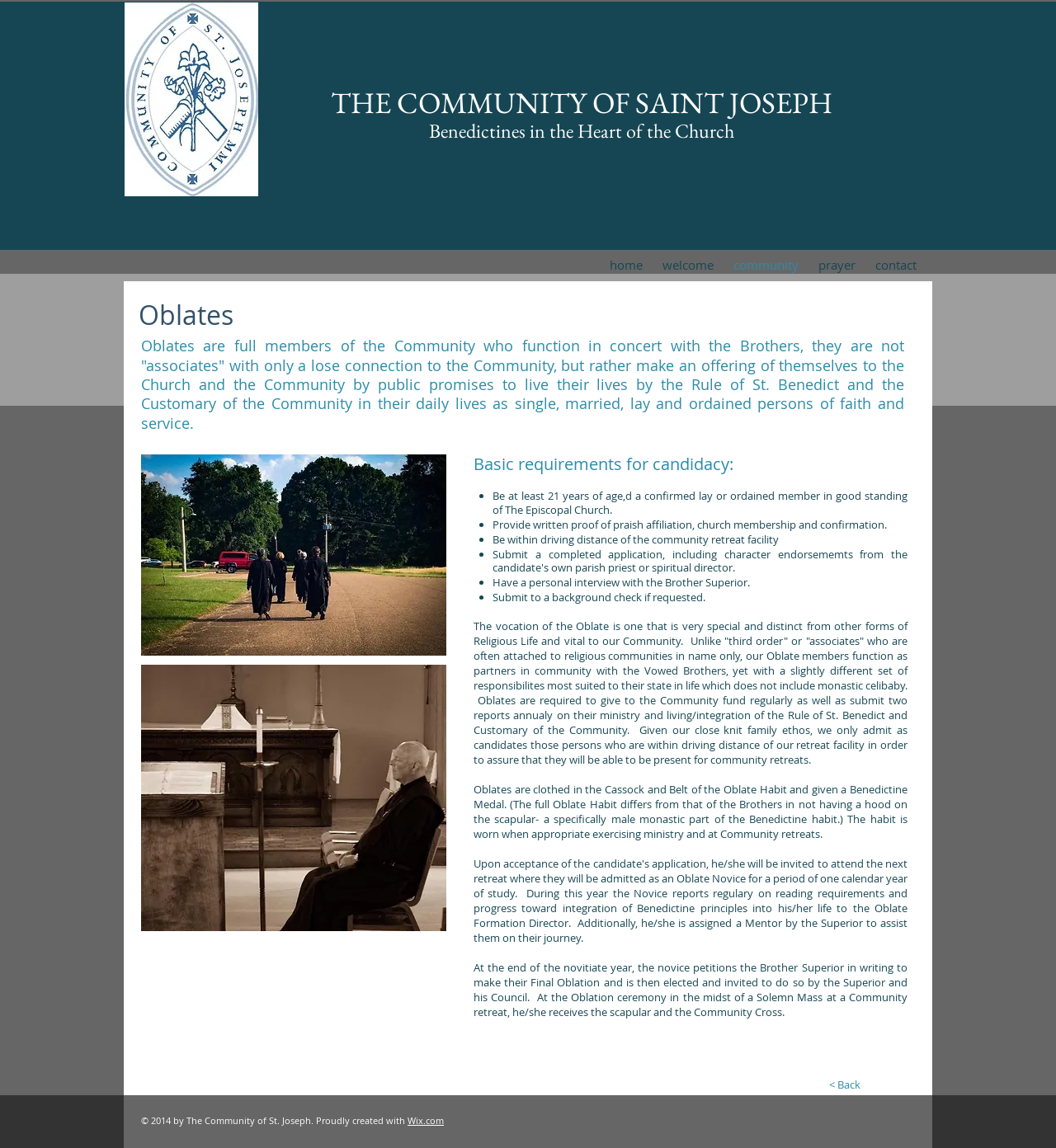Respond to the question below with a concise word or phrase:
What is the purpose of the background check?

If requested